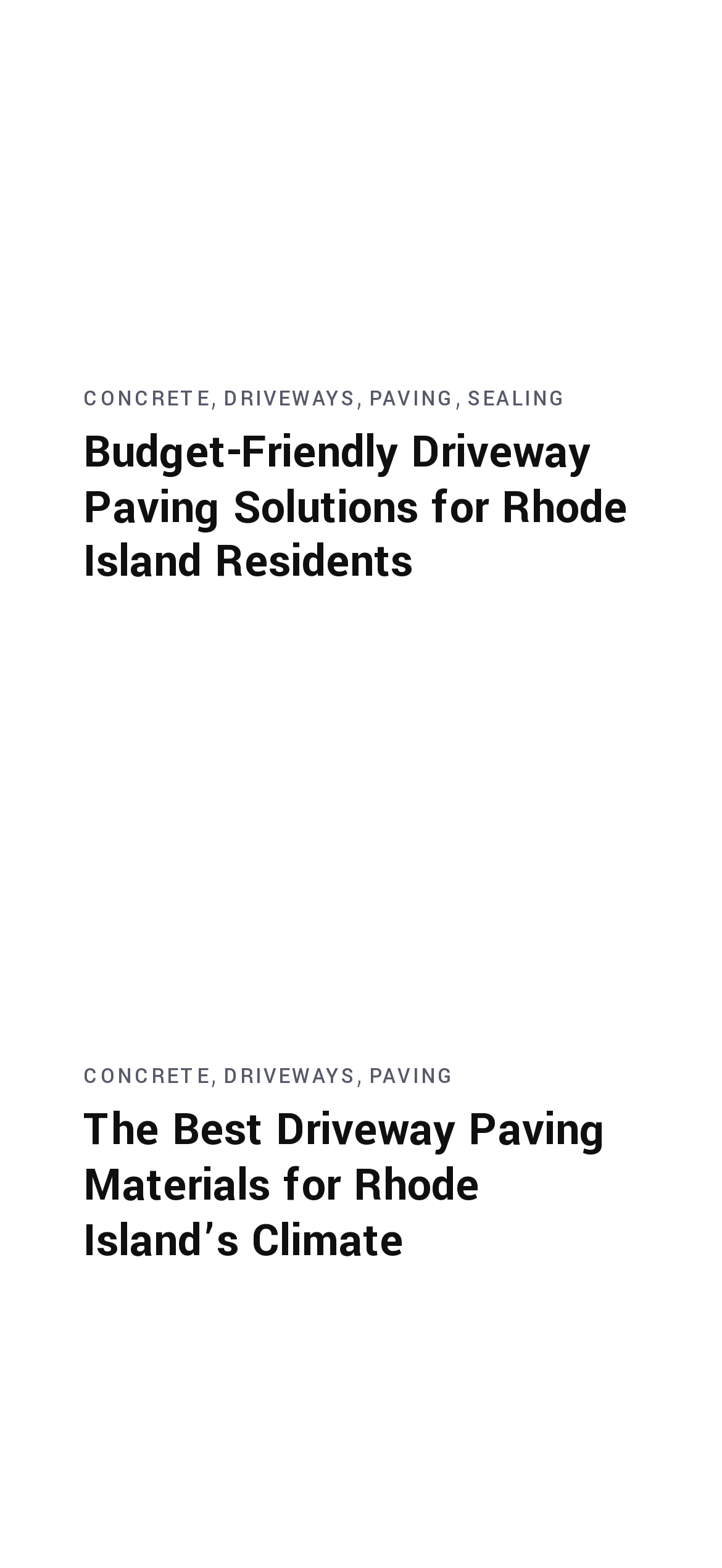What is the focus region of the webpage's content?
Based on the screenshot, give a detailed explanation to answer the question.

The webpage's content is focused on Rhode Island, as evident from the mention of 'Rhode Island Residents' in the main heading and the image description, indicating that the webpage is targeting a specific geographic region.